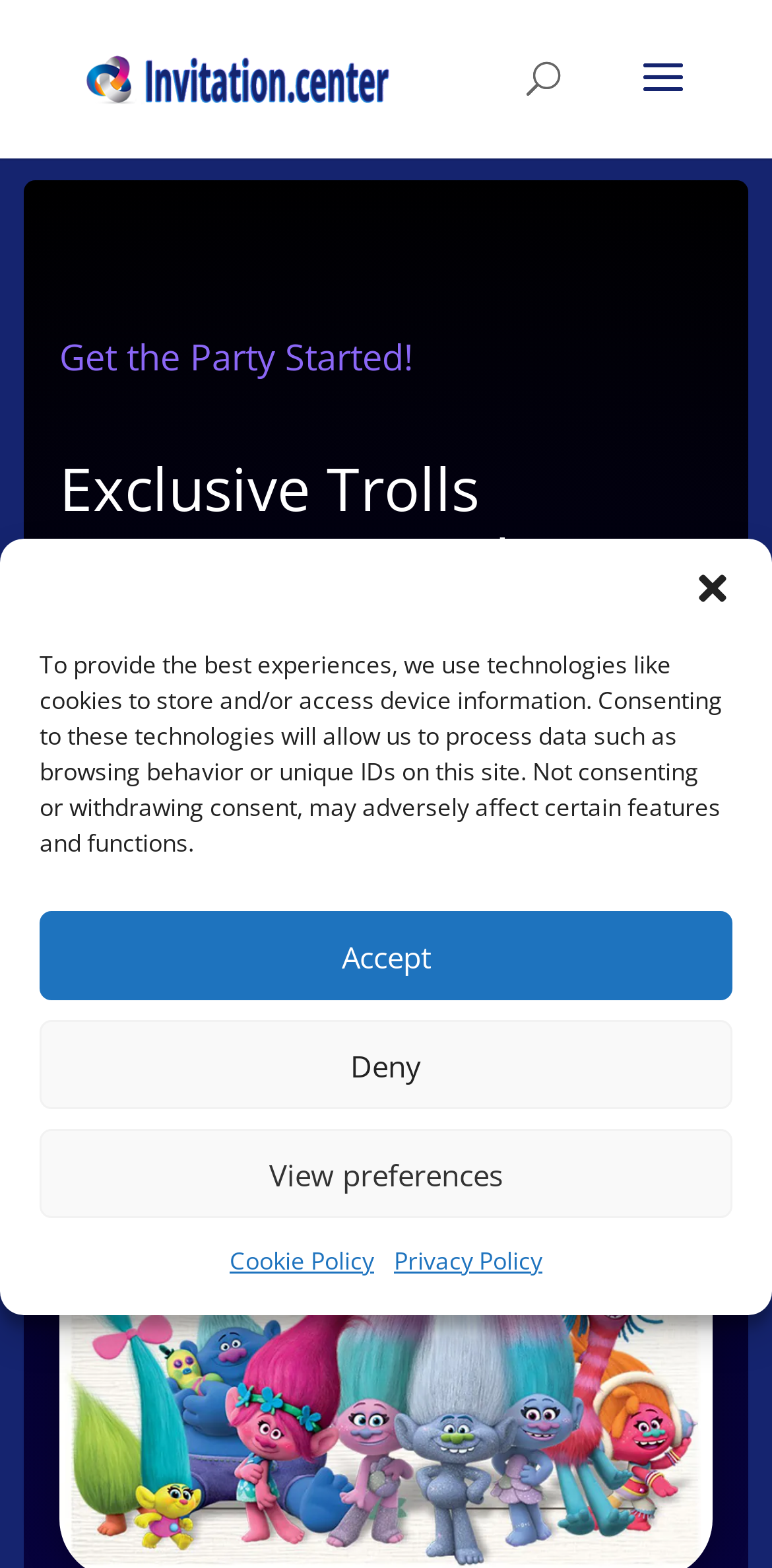What is the theme of the invitation templates?
Give a thorough and detailed response to the question.

Based on the webpage content, specifically the heading 'Exclusive Trolls Invitation Templates!', it is clear that the theme of the invitation templates is related to Trolls.